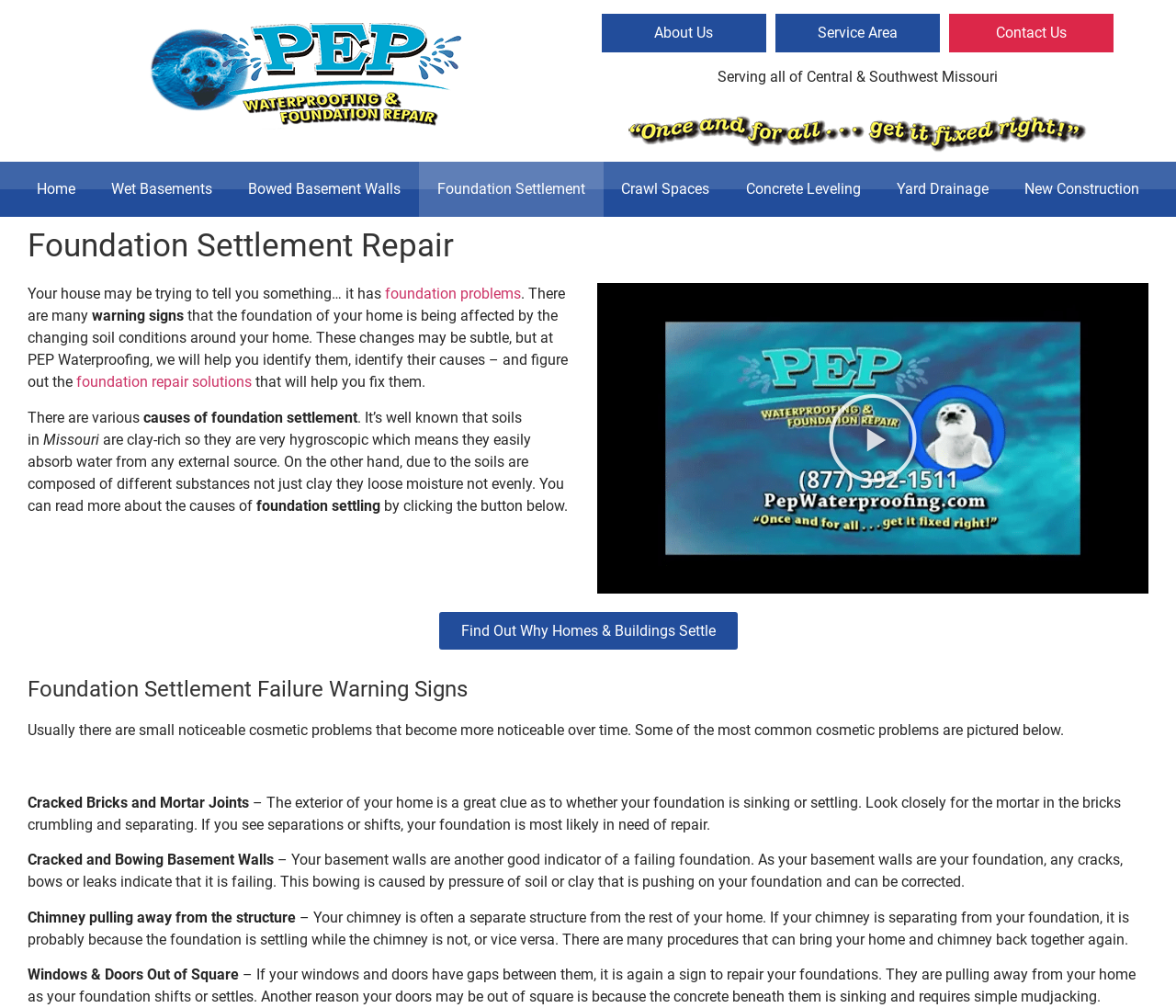What are the common cosmetic problems of foundation settlement?
Offer a detailed and exhaustive answer to the question.

The webpage lists several common cosmetic problems of foundation settlement, including cracked bricks and mortar joints, cracked and bowing basement walls, chimney pulling away from the structure, and windows and doors out of square.